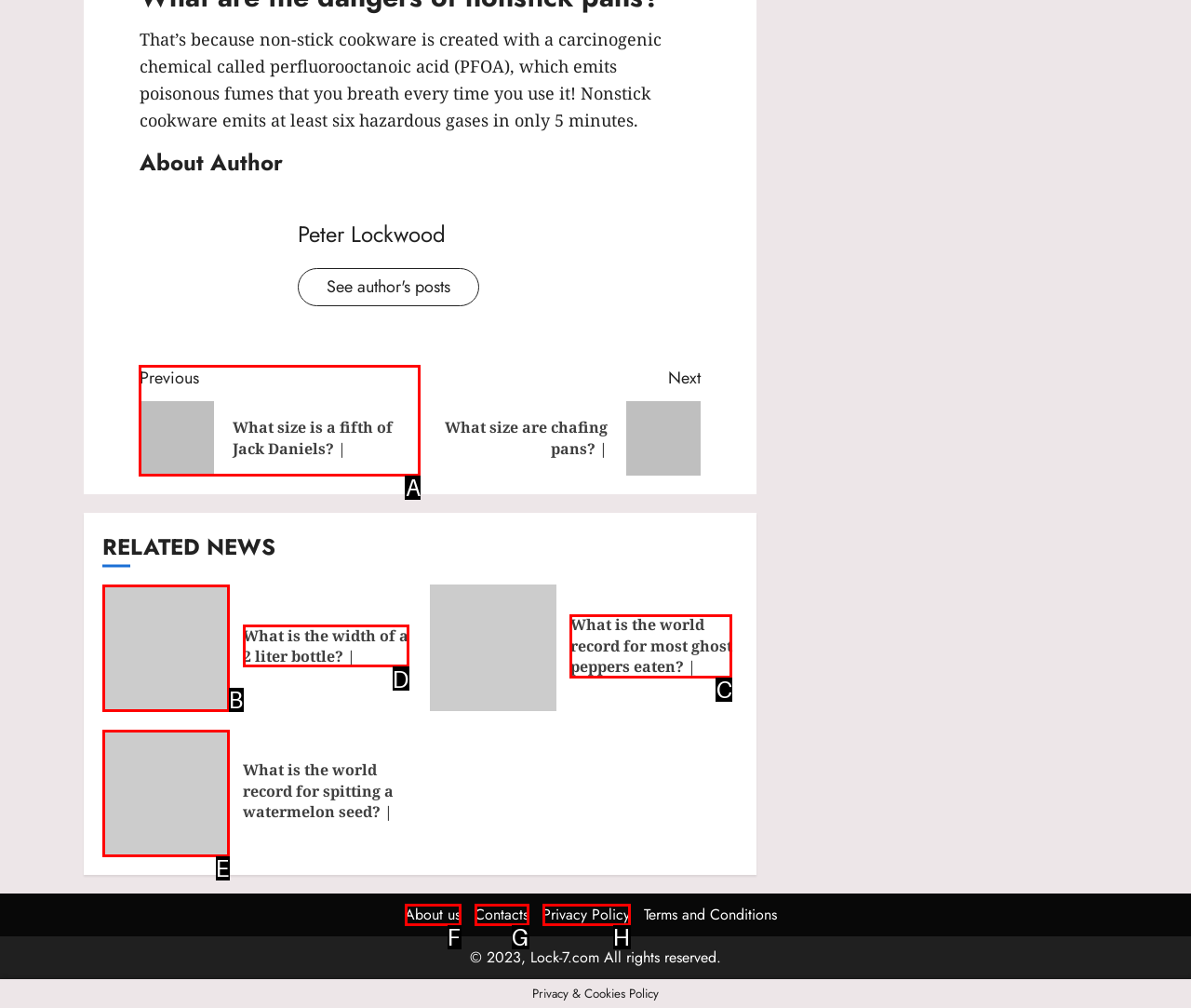Determine which UI element you should click to perform the task: Go to the previous post
Provide the letter of the correct option from the given choices directly.

A